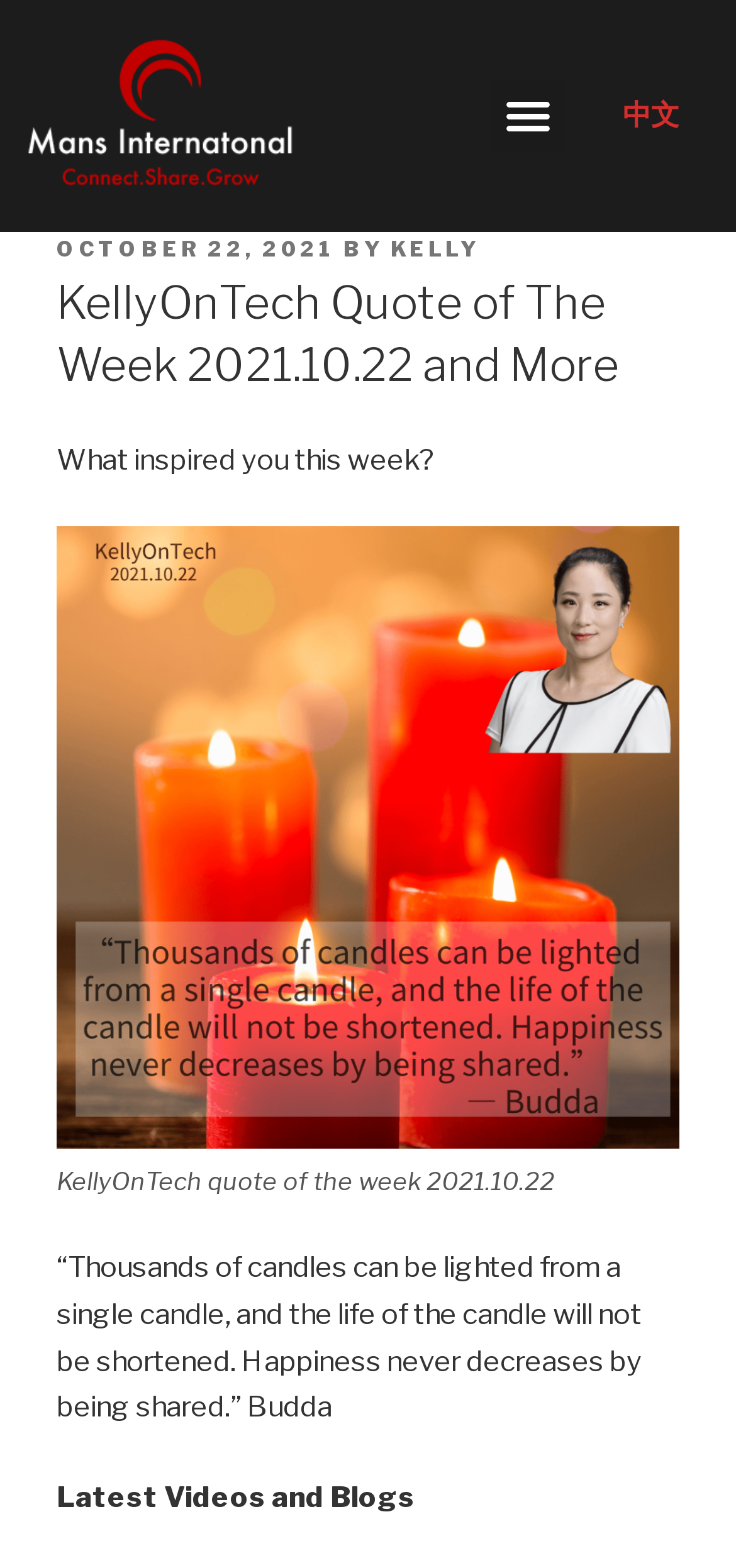Utilize the details in the image to give a detailed response to the question: What is the title of the section below the quote?

I found the title of the section below the quote by looking at the static text element that is located below the quote. This static text element contains the text 'Latest Videos and Blogs'.